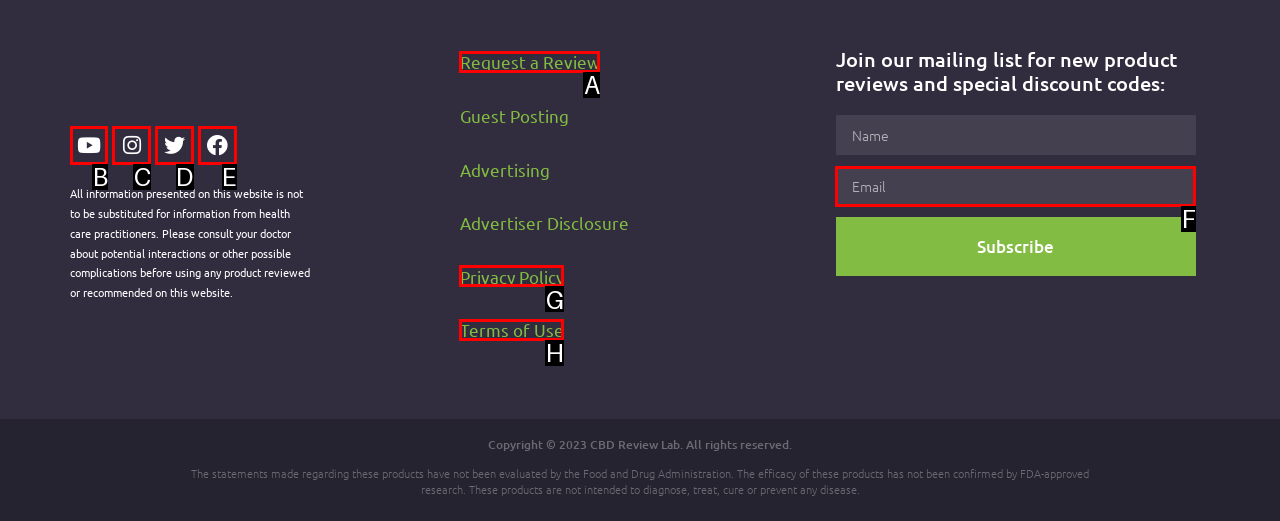From the given choices, determine which HTML element aligns with the description: Instagram Respond with the letter of the appropriate option.

C